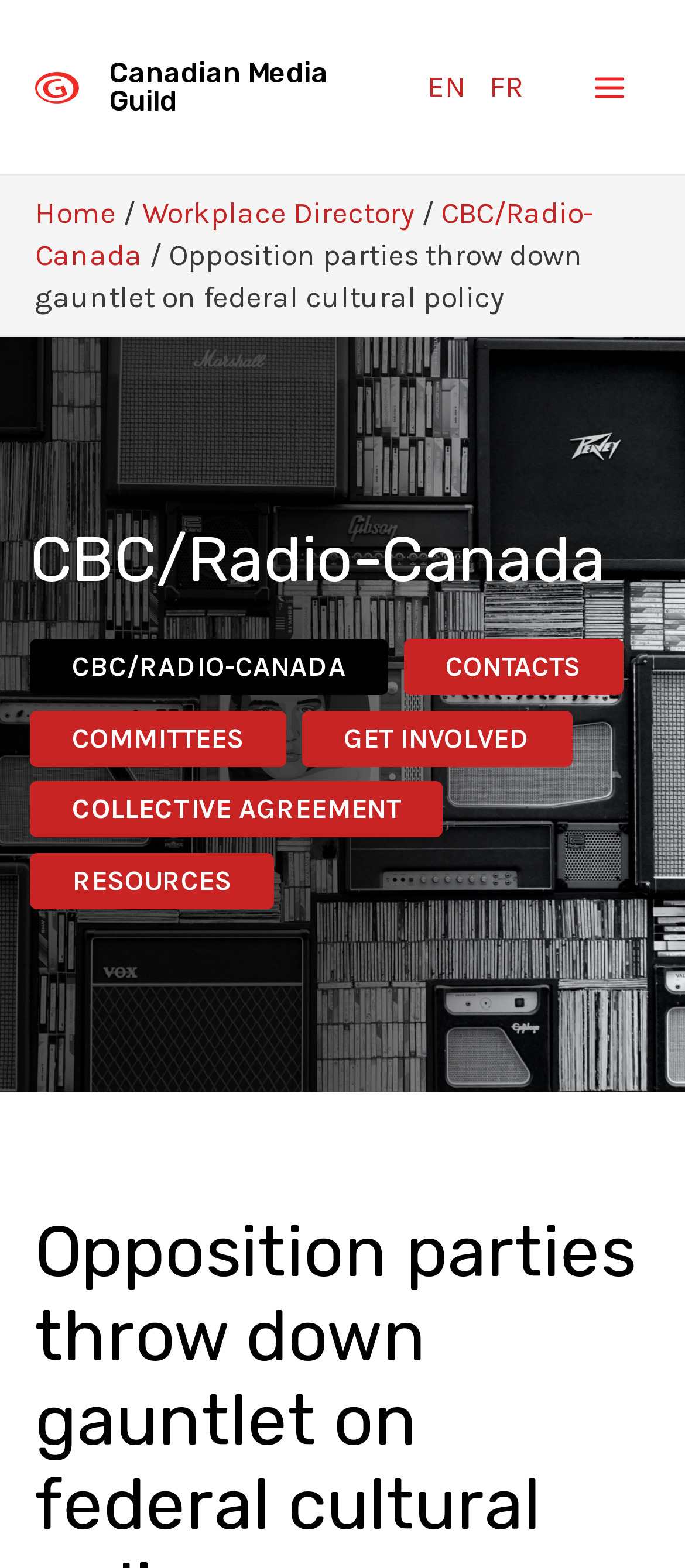Find the bounding box coordinates of the clickable area required to complete the following action: "Switch to French language".

[0.697, 0.019, 0.781, 0.092]